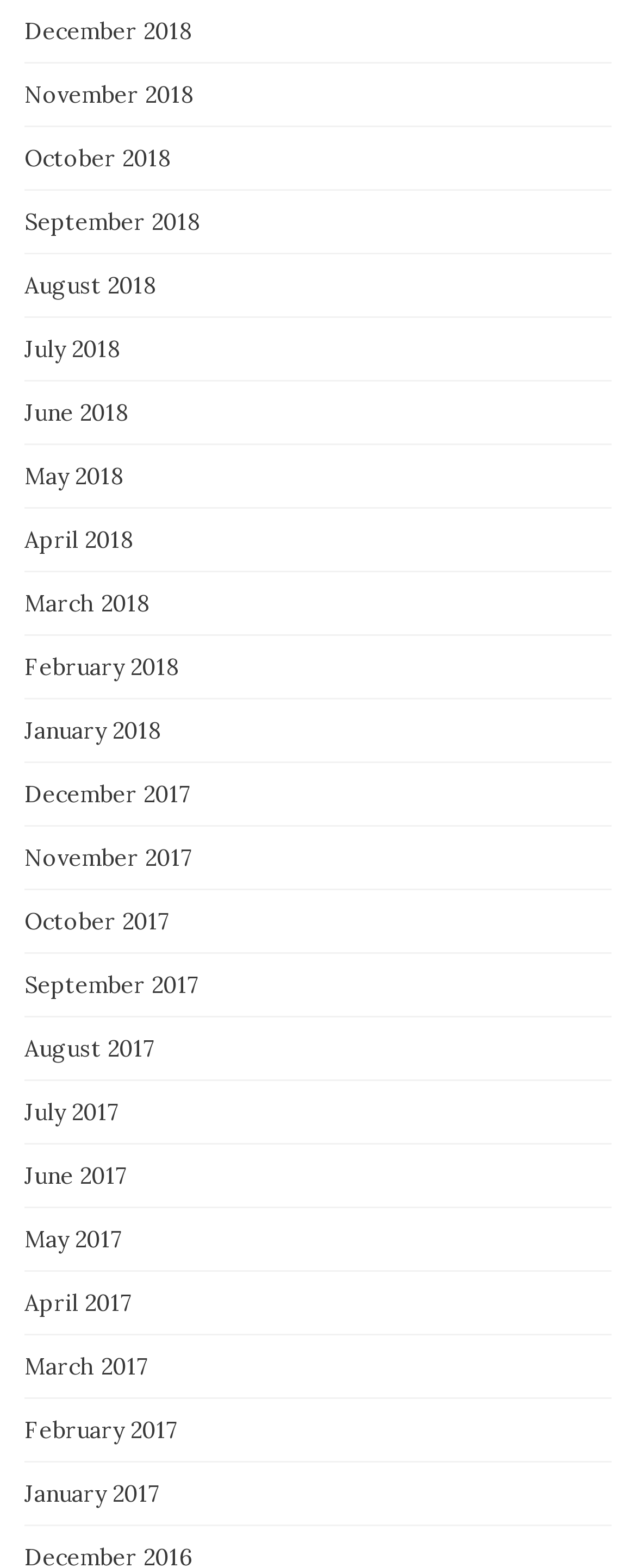Please identify the bounding box coordinates of the area I need to click to accomplish the following instruction: "View June 2017".

[0.038, 0.741, 0.2, 0.759]